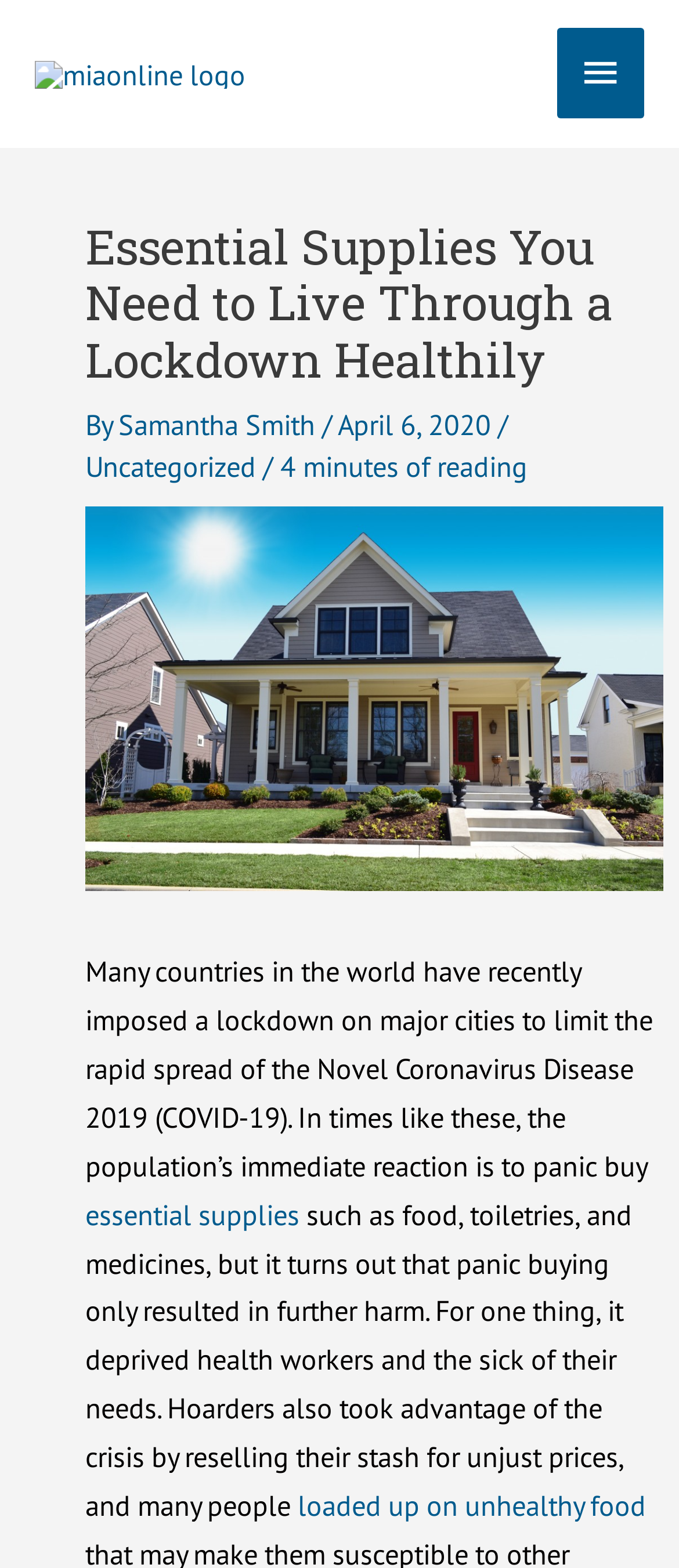Use the details in the image to answer the question thoroughly: 
What is the date of the article?

The date of the article can be found in the header section of the webpage, where it says 'April 6, 2020'.